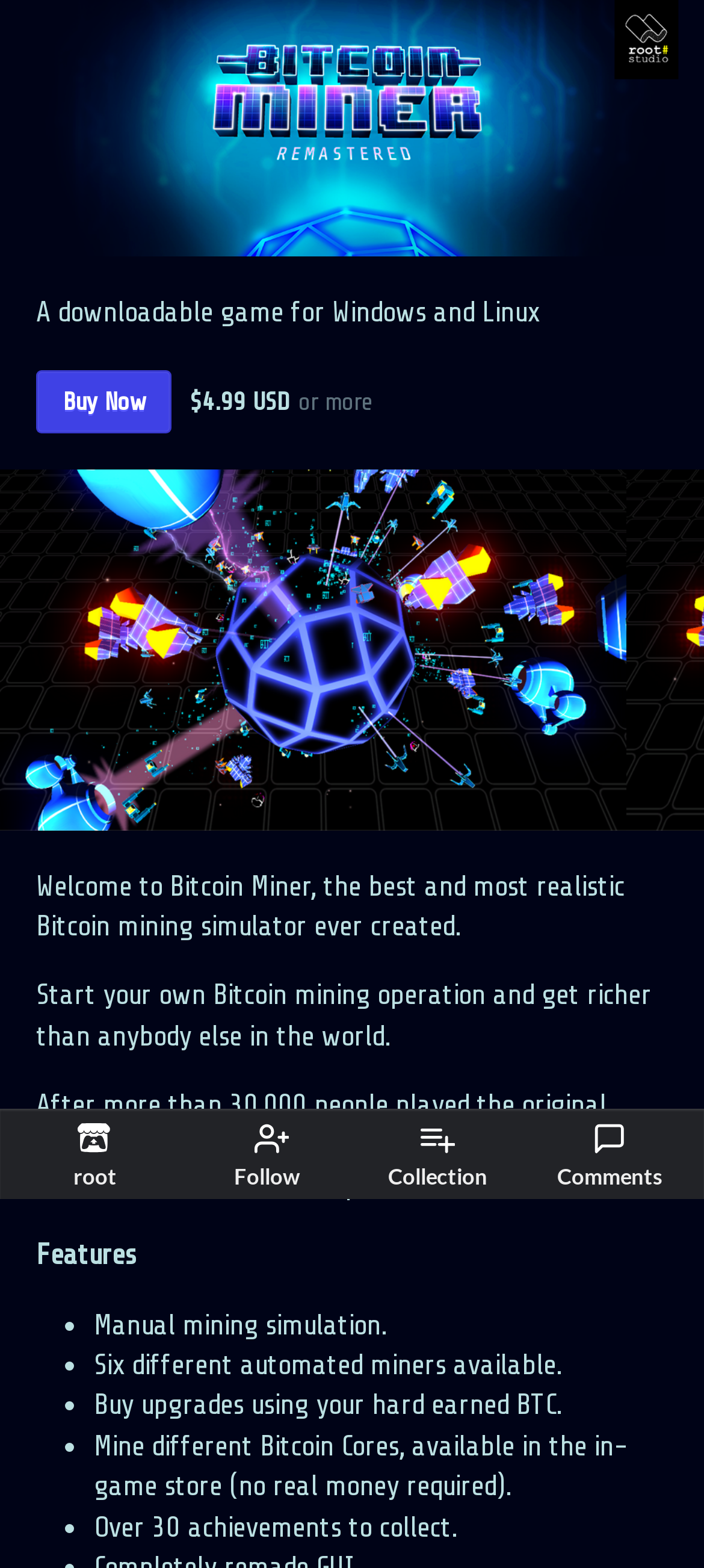Refer to the image and provide a thorough answer to this question:
What is the purpose of the game?

I found the purpose of the game by looking at the 'StaticText' element with the text 'Welcome to Bitcoin Miner, the best and most realistic Bitcoin mining simulator ever created.'. This suggests that the game is a simulation of Bitcoin mining.